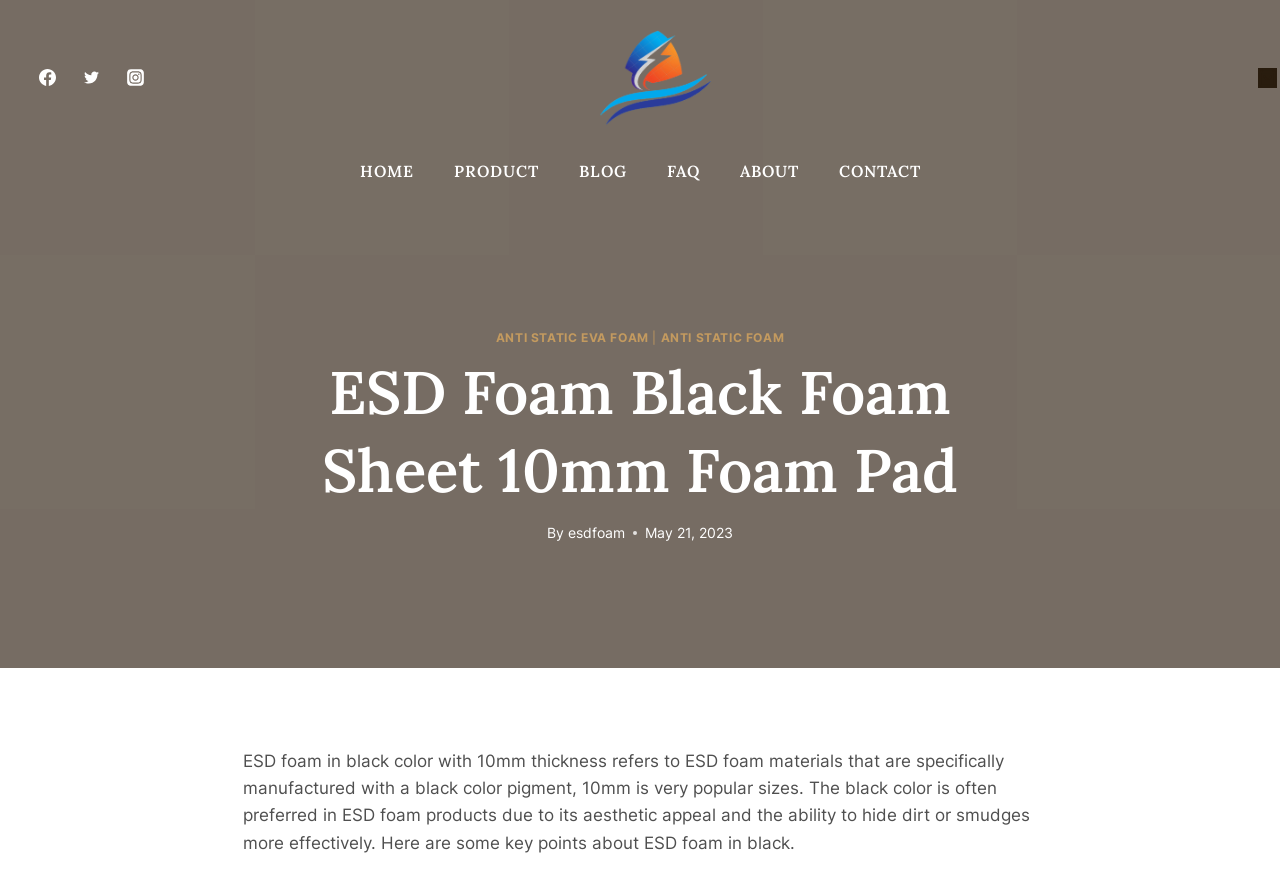Provide a one-word or one-phrase answer to the question:
When was the webpage last updated?

May 21, 2023